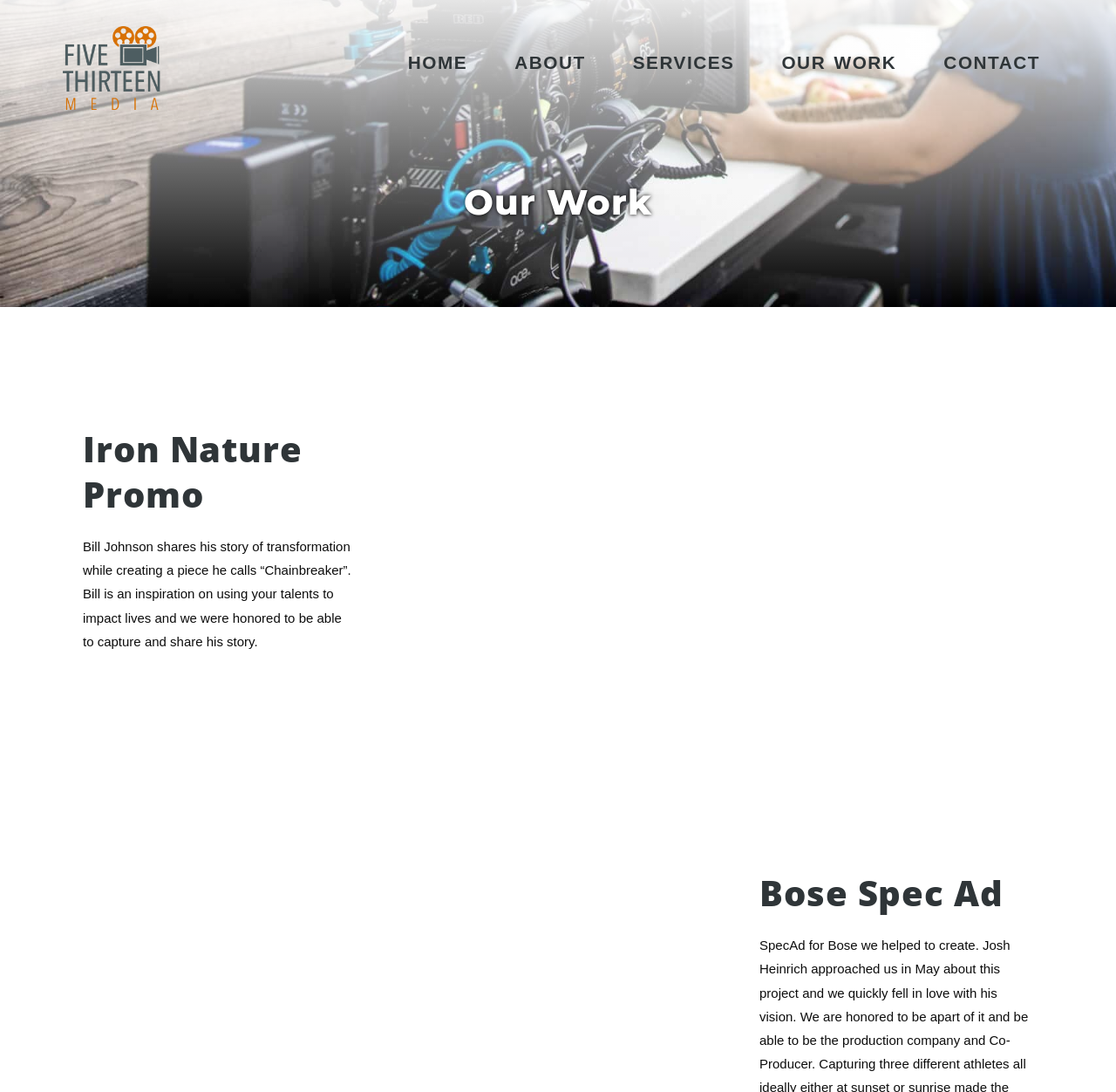What is the name of the piece created by Bill Johnson?
Please provide a full and detailed response to the question.

I found a StaticText element with a long text that mentions Bill Johnson and a piece he created. The text specifically mentions that the piece is called 'Chainbreaker', so I conclude that it is the name of the piece.